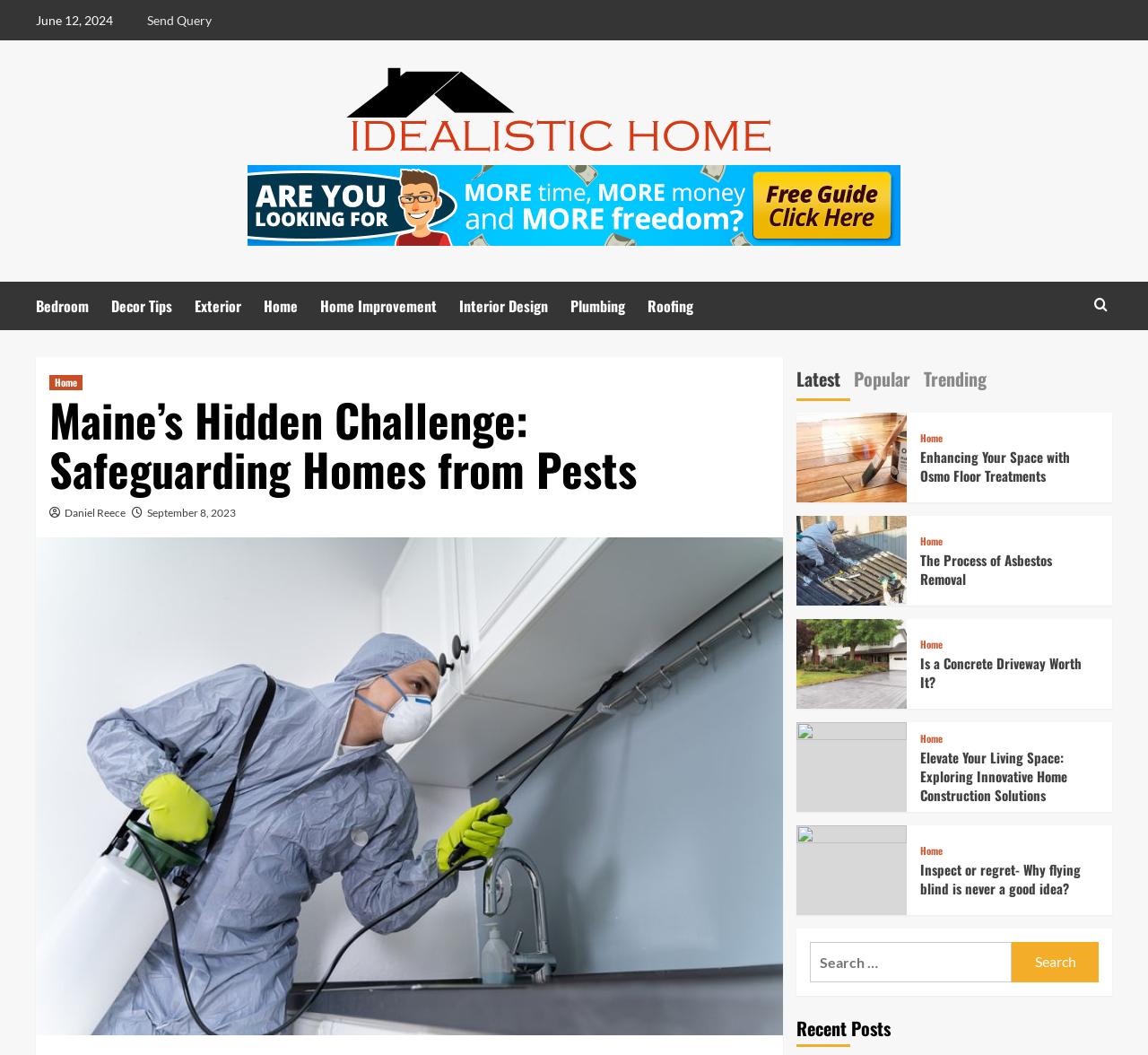Locate the bounding box coordinates of the element that needs to be clicked to carry out the instruction: "Click on the 'Latest' tab". The coordinates should be given as four float numbers ranging from 0 to 1, i.e., [left, top, right, bottom].

[0.693, 0.343, 0.732, 0.38]